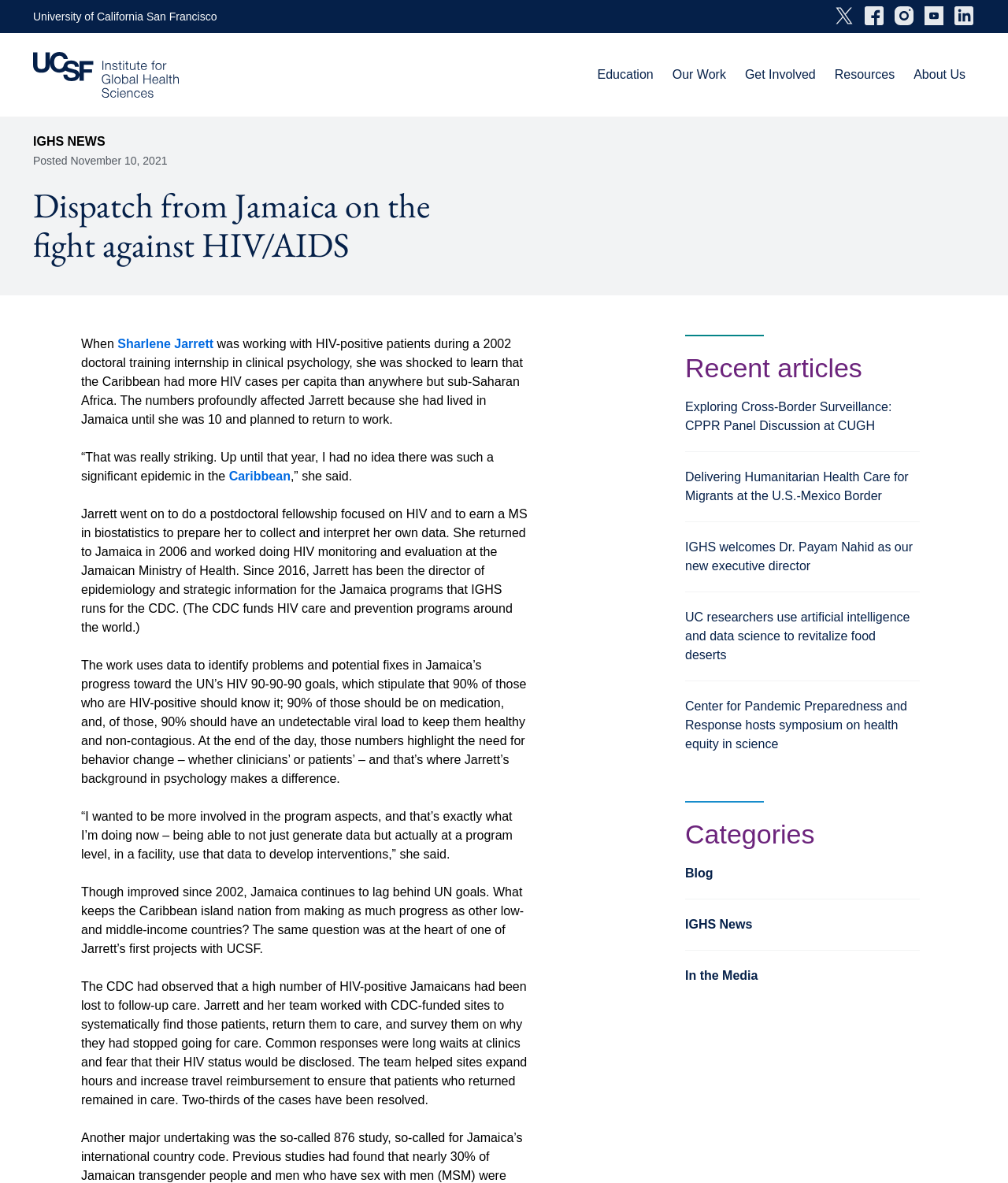Can you specify the bounding box coordinates for the region that should be clicked to fulfill this instruction: "Visit UCSF Institute for Global Health Sciences".

[0.033, 0.03, 0.177, 0.096]